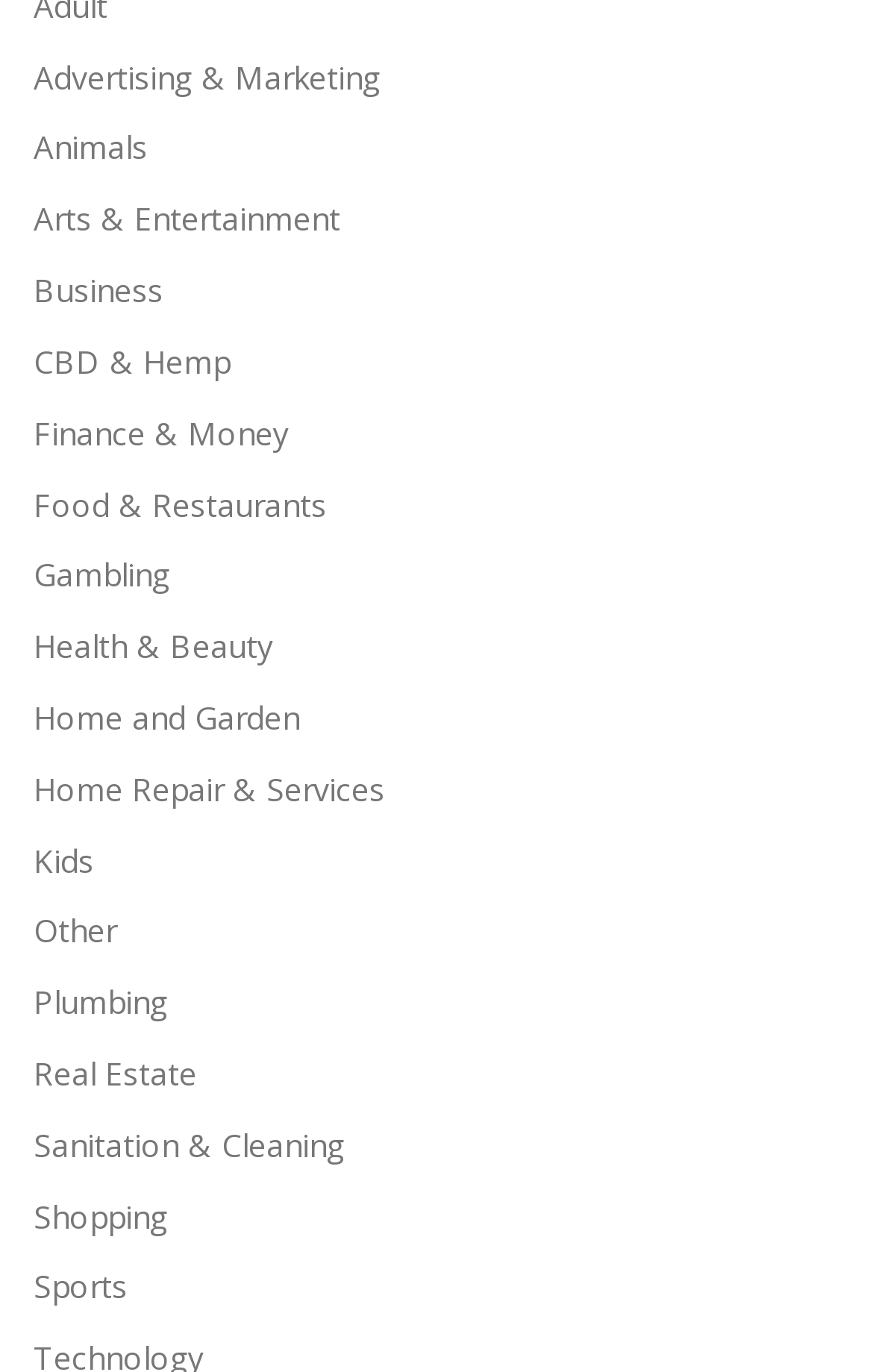Could you find the bounding box coordinates of the clickable area to complete this instruction: "Explore Arts & Entertainment"?

[0.038, 0.144, 0.39, 0.175]